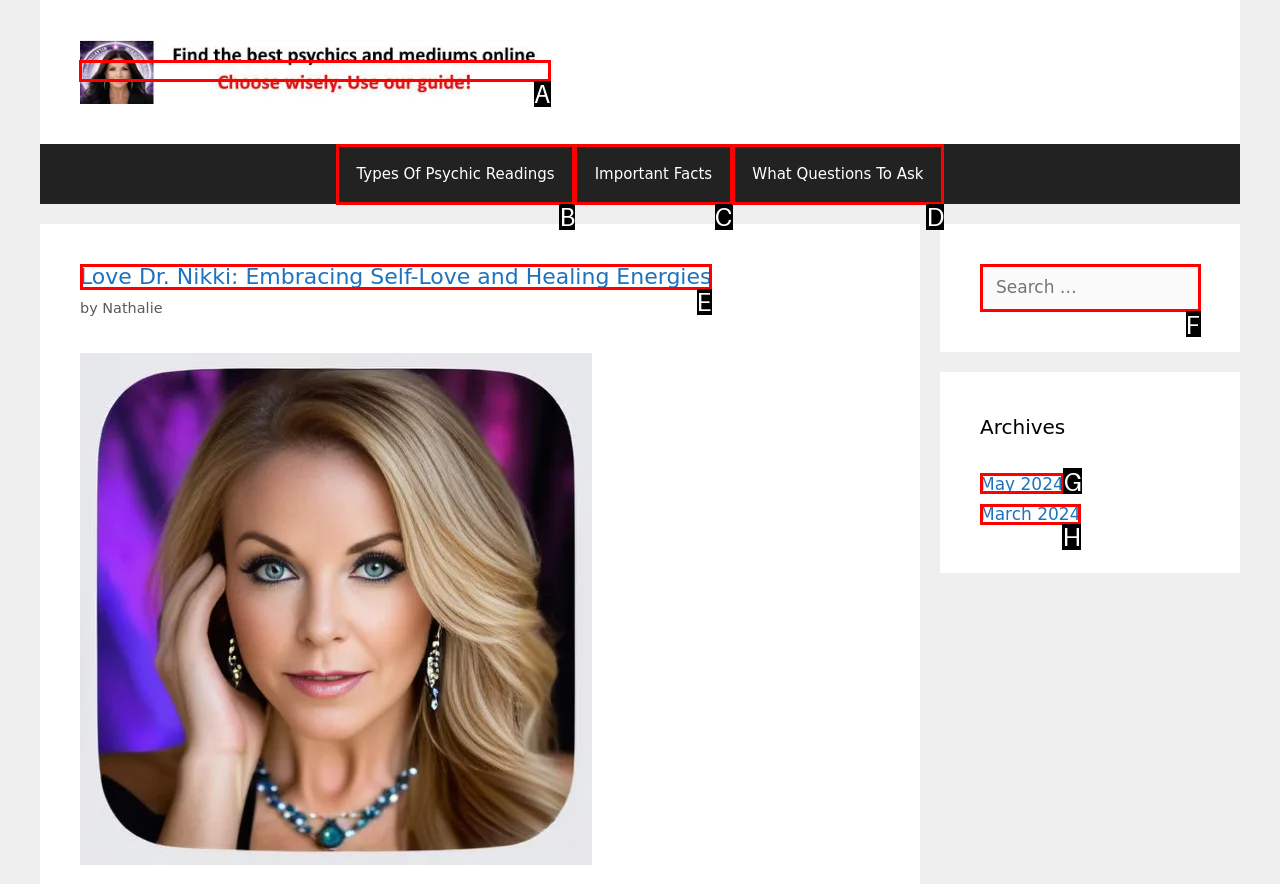Select the letter of the element you need to click to complete this task: Click on the 'Psychic online readings' link
Answer using the letter from the specified choices.

A